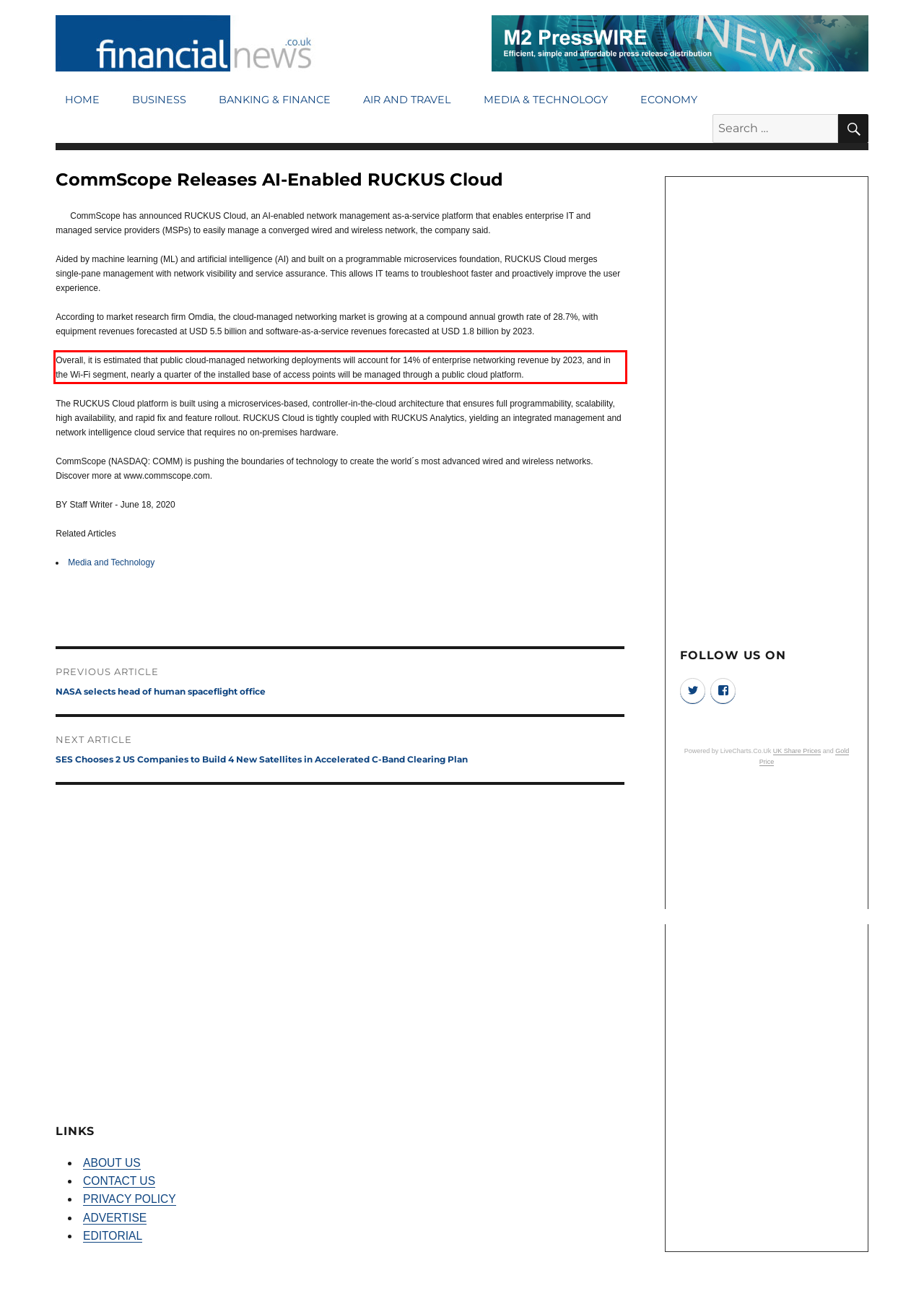Using the provided webpage screenshot, recognize the text content in the area marked by the red bounding box.

Overall, it is estimated that public cloud-managed networking deployments will account for 14% of enterprise networking revenue by 2023, and in the Wi-Fi segment, nearly a quarter of the installed base of access points will be managed through a public cloud platform.